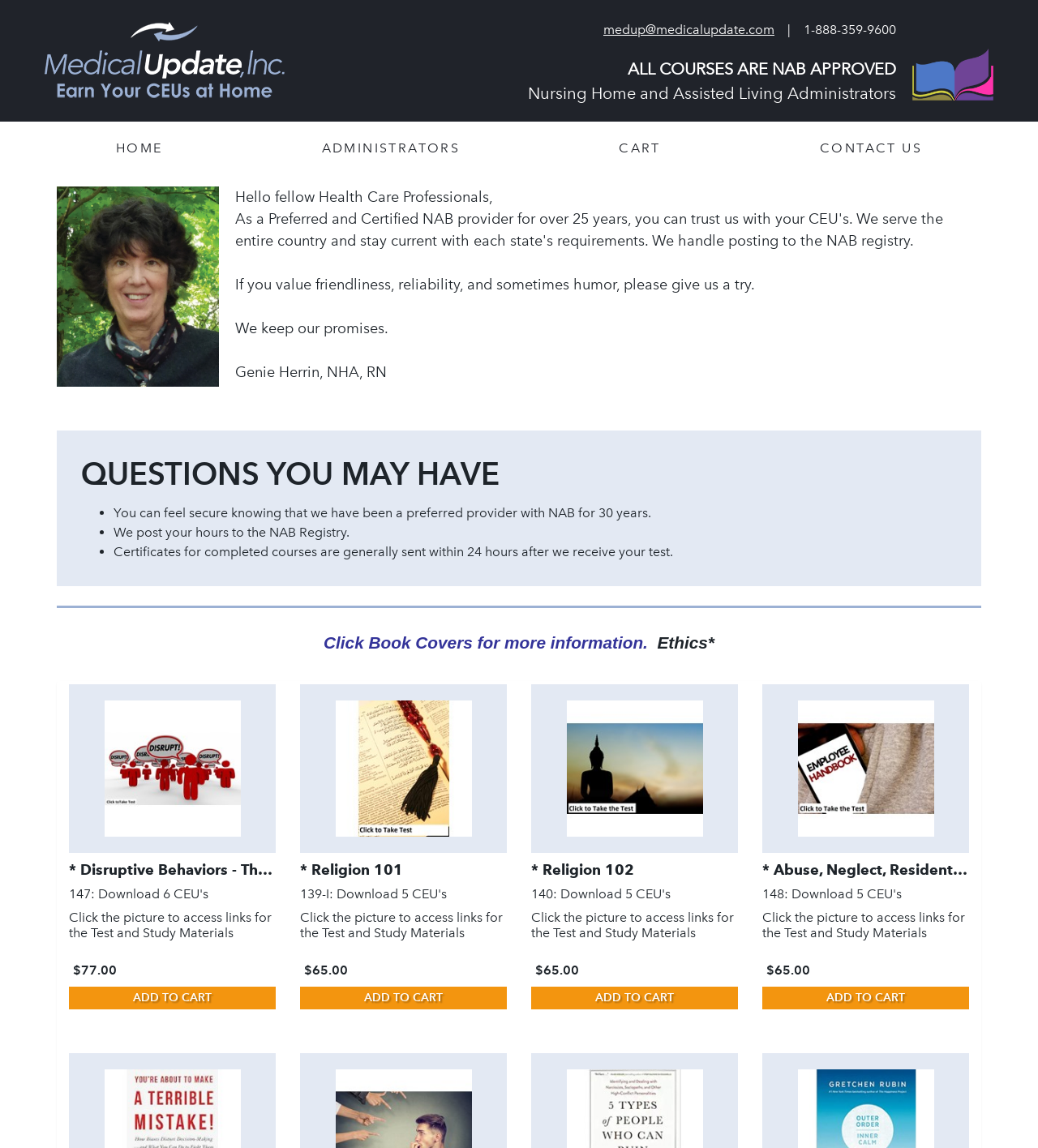Please find the bounding box coordinates of the element that you should click to achieve the following instruction: "Click the 'CONTACT US' link". The coordinates should be presented as four float numbers between 0 and 1: [left, top, right, bottom].

[0.79, 0.122, 0.888, 0.137]